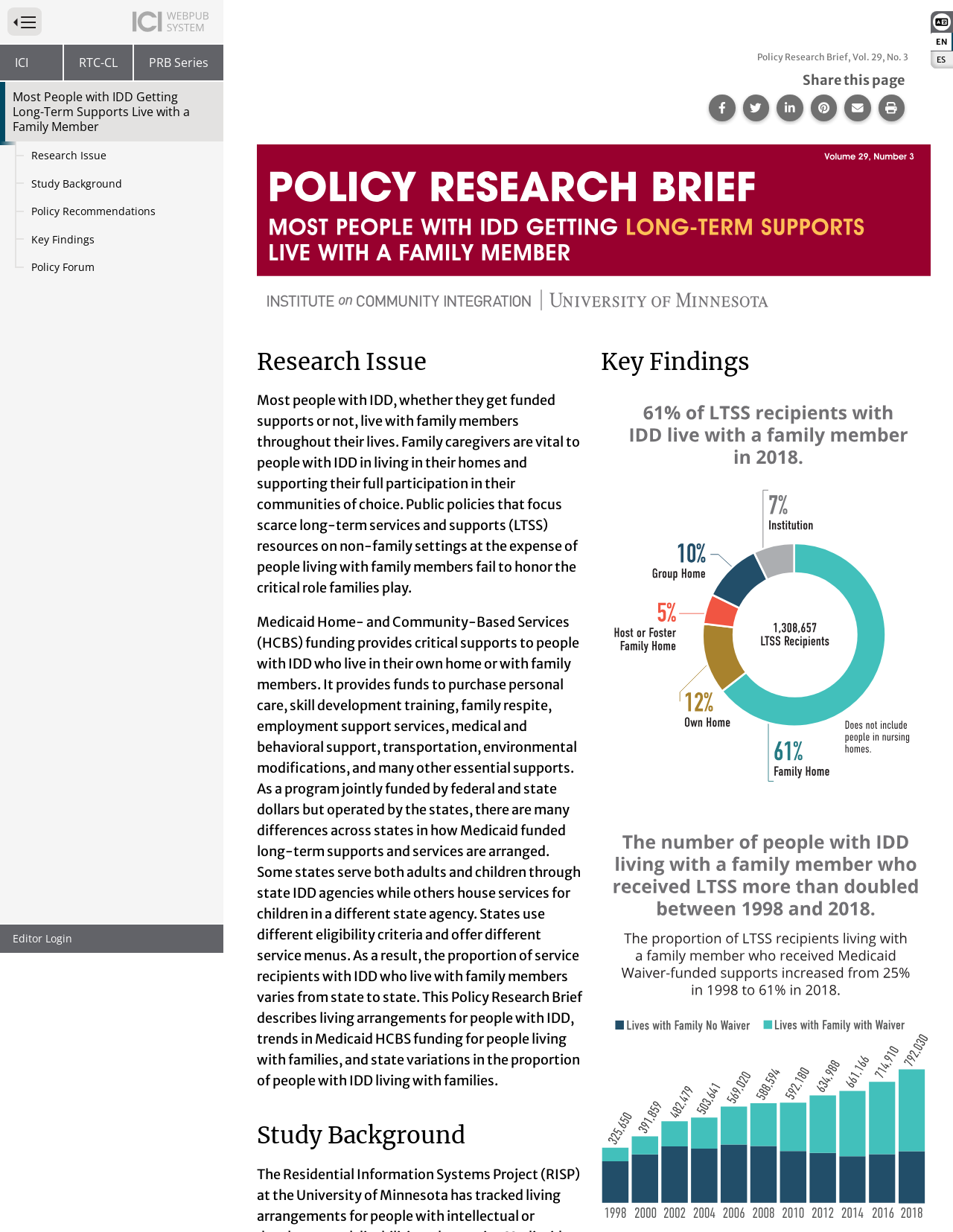Find the bounding box coordinates of the clickable region needed to perform the following instruction: "Toggle website primary navigation". The coordinates should be provided as four float numbers between 0 and 1, i.e., [left, top, right, bottom].

[0.008, 0.006, 0.044, 0.029]